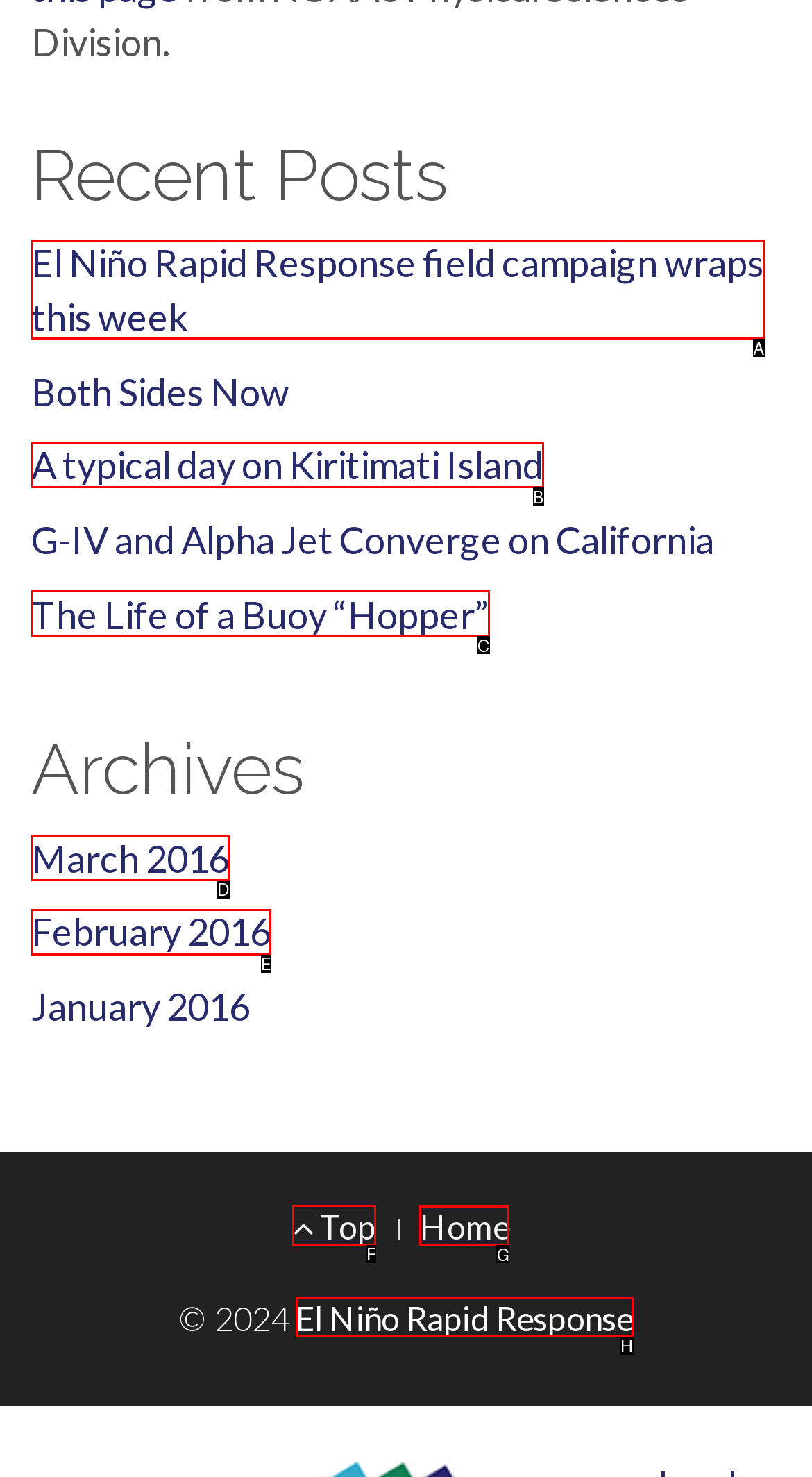Determine the letter of the element I should select to fulfill the following instruction: Go to the top of the page. Just provide the letter.

F